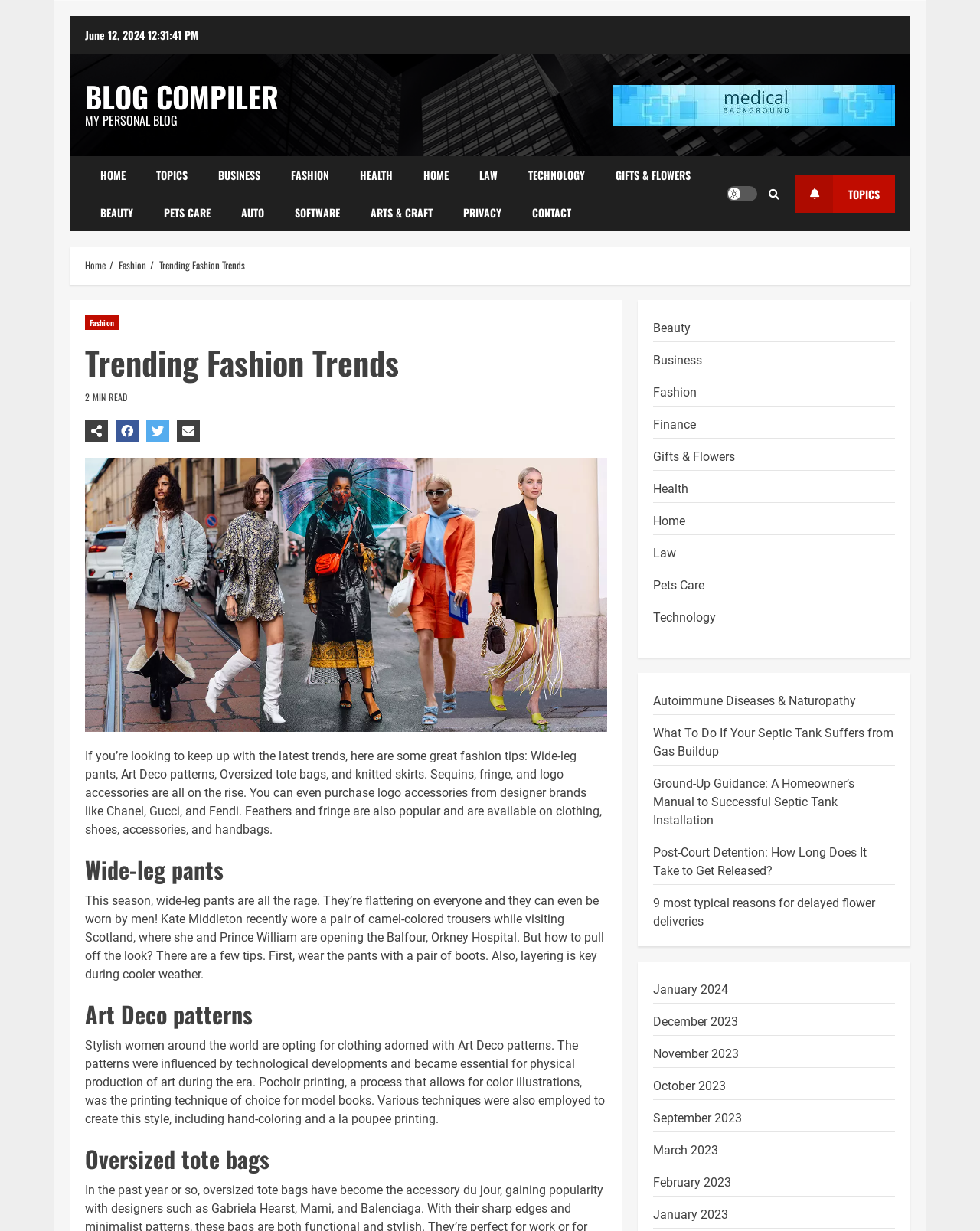Please identify the bounding box coordinates of the area that needs to be clicked to fulfill the following instruction: "Click on the 'FASHION' link."

[0.281, 0.127, 0.352, 0.157]